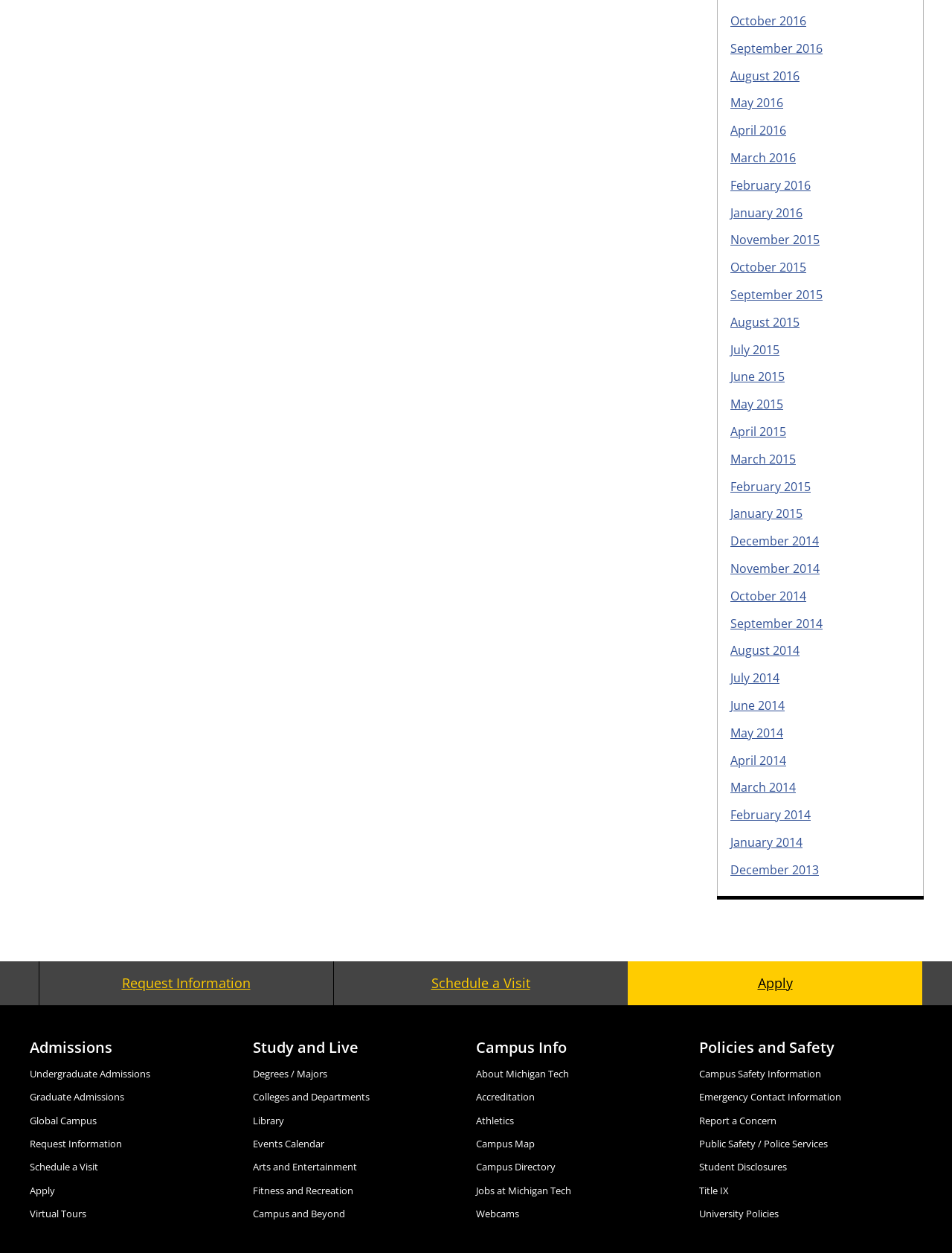Return the bounding box coordinates of the UI element that corresponds to this description: "Colleges and Departments". The coordinates must be given as four float numbers in the range of 0 and 1, [left, top, right, bottom].

[0.266, 0.87, 0.388, 0.881]